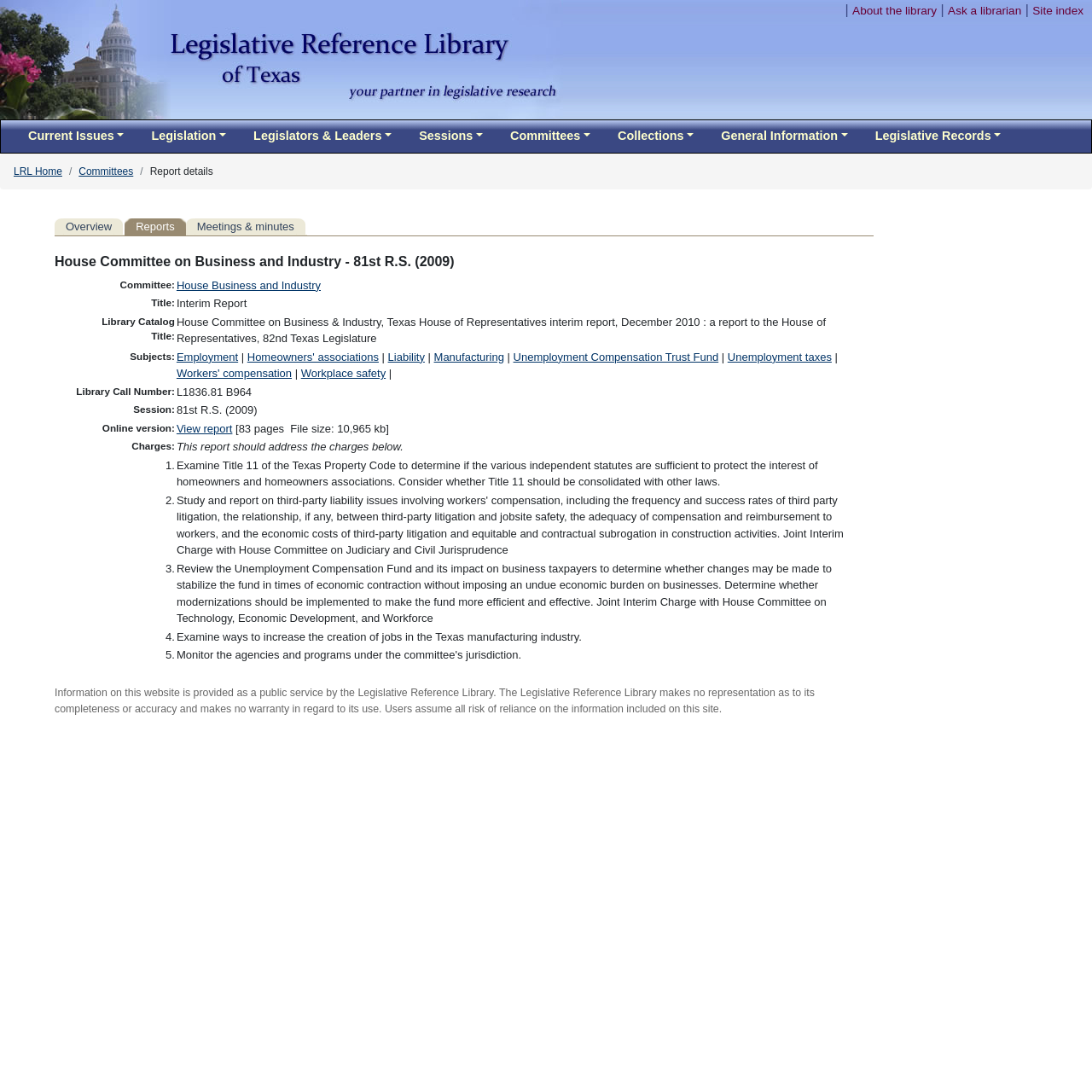Given the element description "Committees", identify the bounding box of the corresponding UI element.

[0.461, 0.11, 0.547, 0.14]